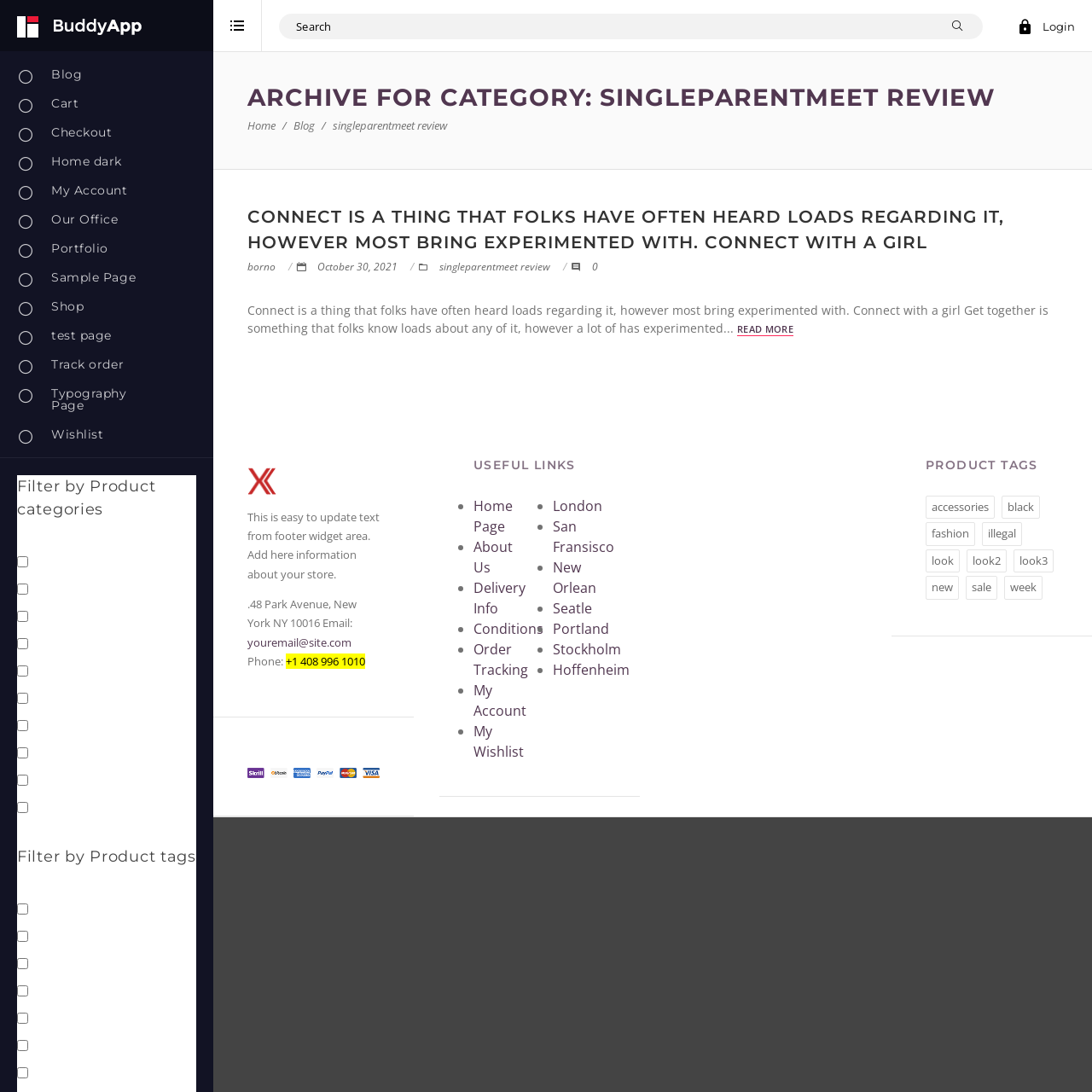Explain the contents of the webpage comprehensively.

The webpage is a review page for SingleParentMeet, a dating platform. At the top, there is a navigation menu with links to various pages, including the home page, blog, and shop. Below the navigation menu, there is a search bar with a magnifying glass icon and a login link.

The main content of the page is an article with the title "ARCHIVE FOR CATEGORY: SINGLEPARENTMEET REVIEW". The article has a heading that reads "CONNECT IS A THING THAT FOLKS HAVE OFTEN HEARD LOADS REGARDING IT, HOWEVER MOST BRING EXPERIMENTED WITH. CONNECT WITH A GIRL". Below the heading, there is a paragraph of text that discusses the concept of connection and getting together.

To the right of the article, there is a sidebar with filters by product categories and product tags. The filters are in the form of checkboxes with corresponding buttons. There are 11 product categories, including Accessories, Blouses, and Dresses, and 7 product tags, including fashion, black, and look.

At the bottom of the page, there is a footer section with a complementary area that contains an image, some text about updating the footer widget area, and contact information, including an email address and phone number.

Overall, the webpage has a clean and organized layout, with clear headings and concise text. The use of filters and navigation menus makes it easy to navigate and find specific information.